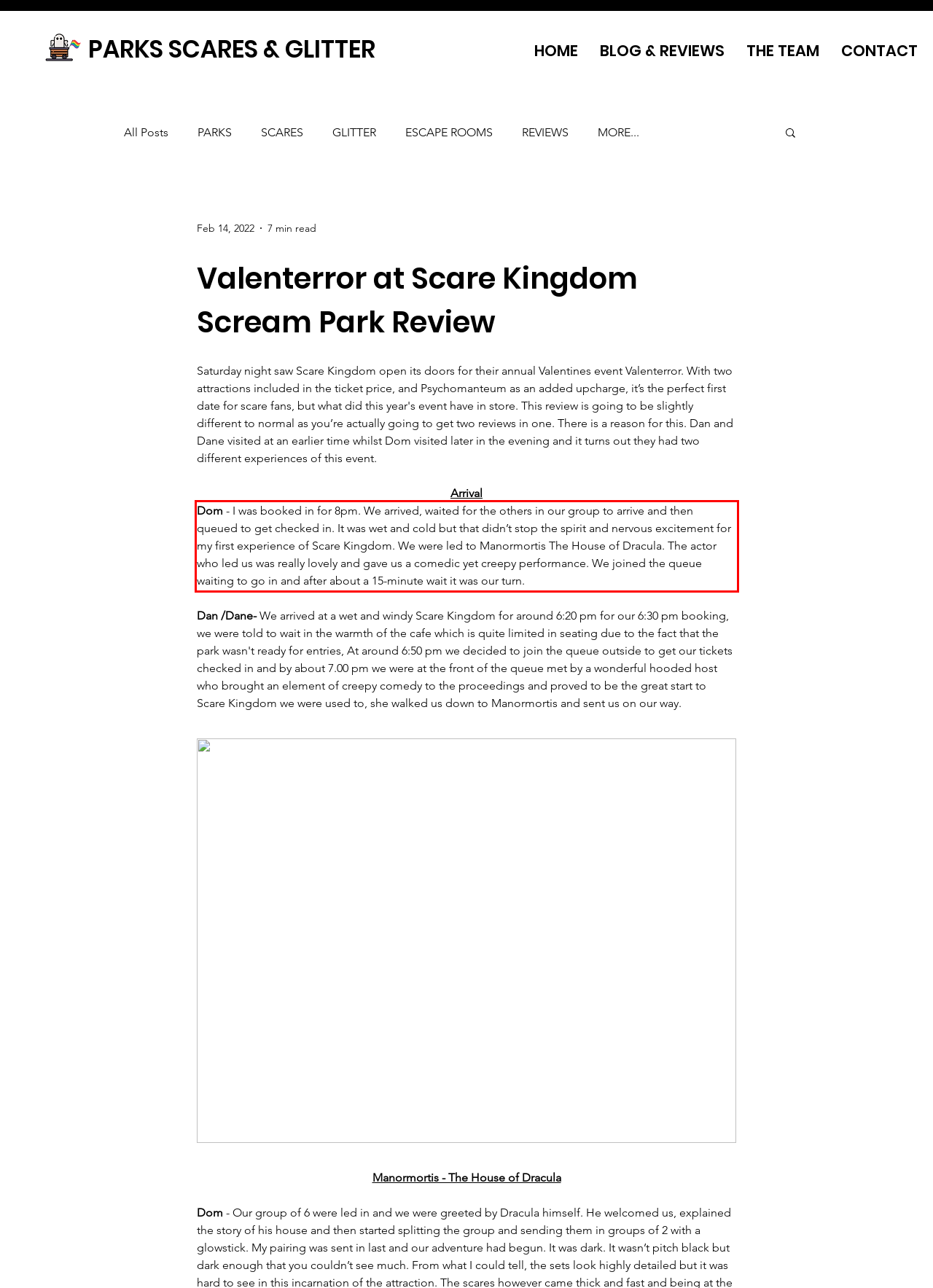Analyze the screenshot of the webpage that features a red bounding box and recognize the text content enclosed within this red bounding box.

Dom - I was booked in for 8pm. We arrived, waited for the others in our group to arrive and then queued to get checked in. It was wet and cold but that didn’t stop the spirit and nervous excitement for my first experience of Scare Kingdom. We were led to Manormortis The House of Dracula. The actor who led us was really lovely and gave us a comedic yet creepy performance. We joined the queue waiting to go in and after about a 15-minute wait it was our turn.